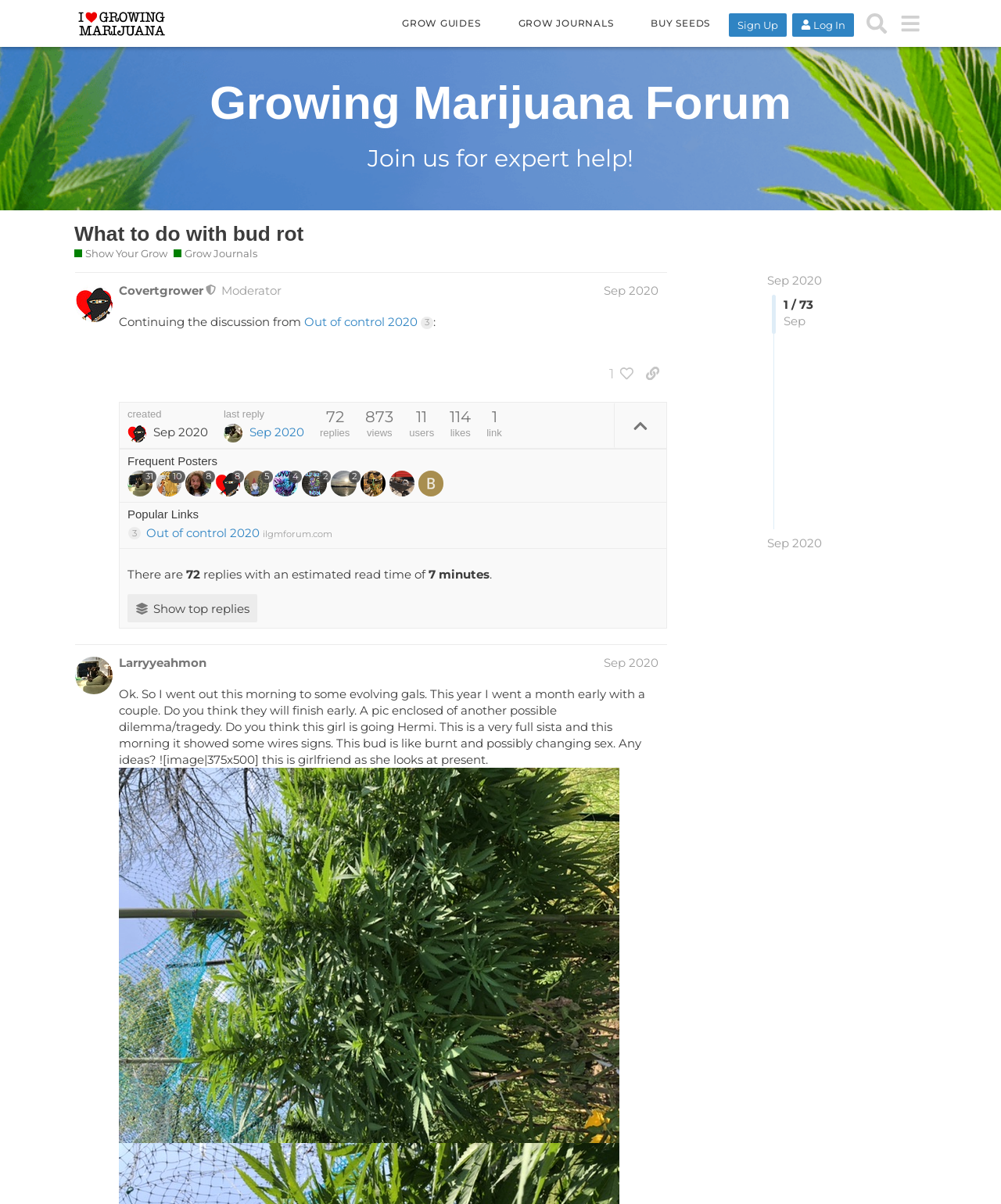What is the name of the forum?
Give a single word or phrase answer based on the content of the image.

I Love Growing Marijuana Forum